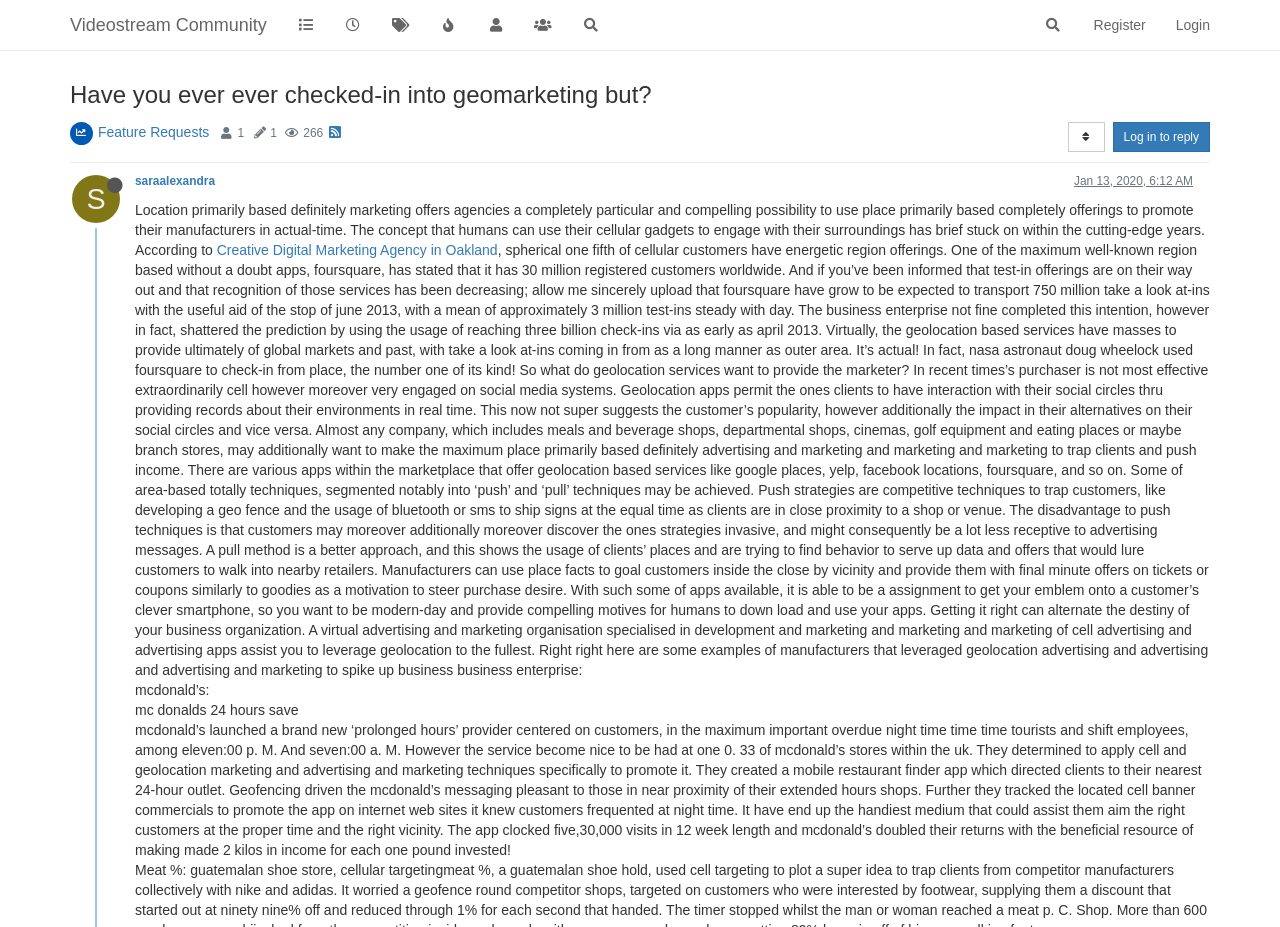Identify the bounding box coordinates of the clickable region necessary to fulfill the following instruction: "Register on the website". The bounding box coordinates should be four float numbers between 0 and 1, i.e., [left, top, right, bottom].

[0.843, 0.0, 0.907, 0.054]